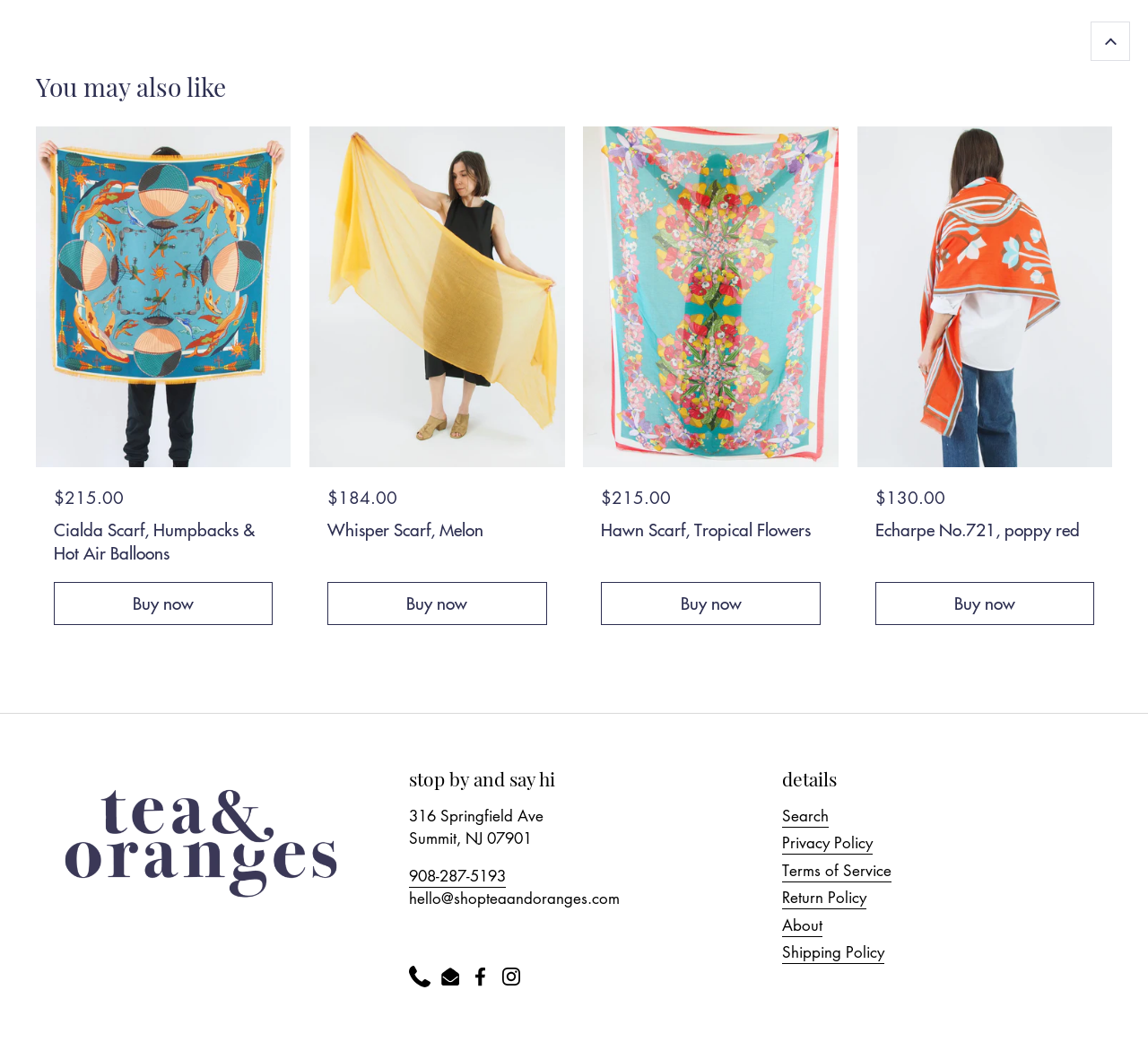Provide the bounding box coordinates of the UI element that matches the description: "Search".

[0.681, 0.773, 0.722, 0.794]